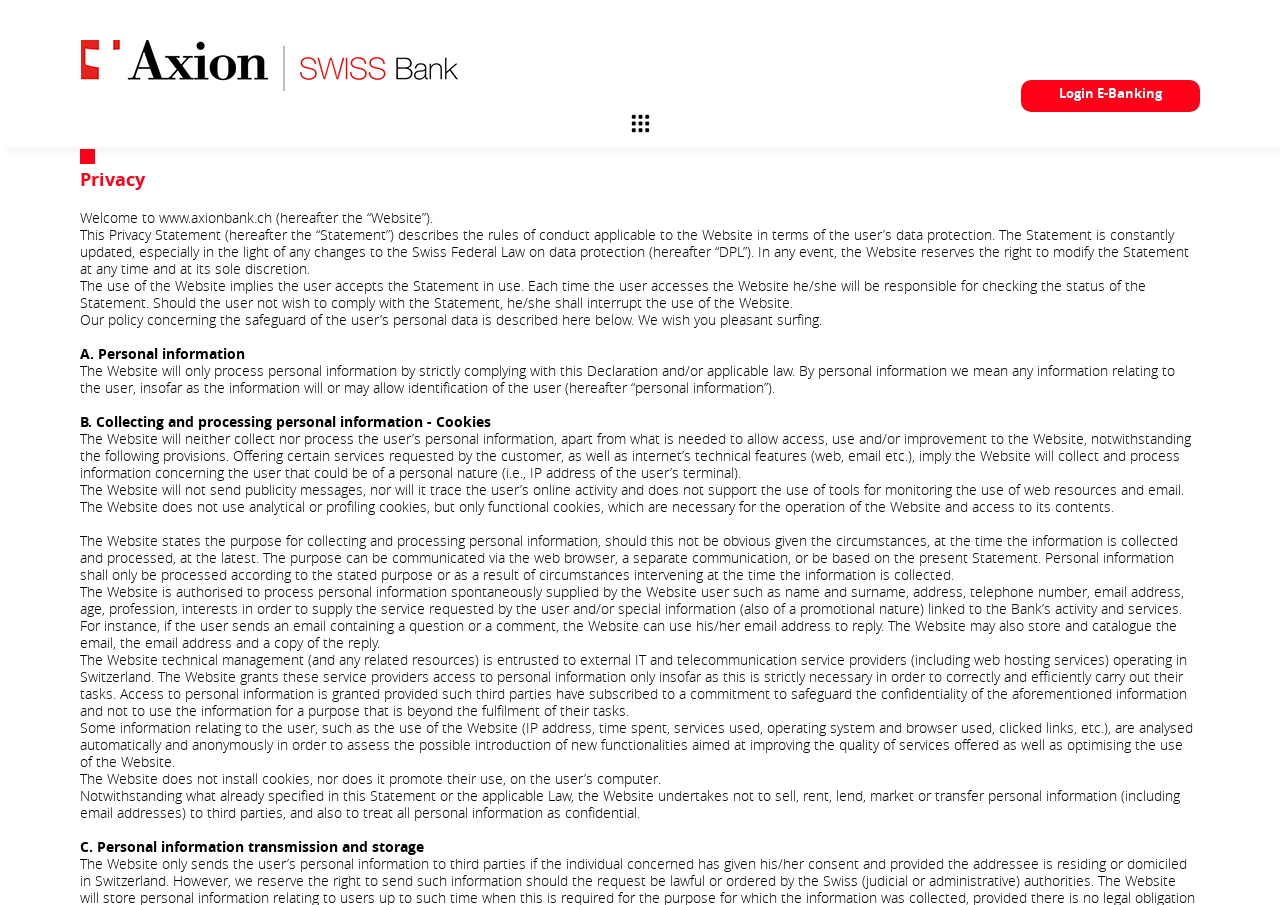Find the bounding box coordinates of the clickable area that will achieve the following instruction: "Go to My Bank".

[0.033, 0.284, 0.08, 0.305]